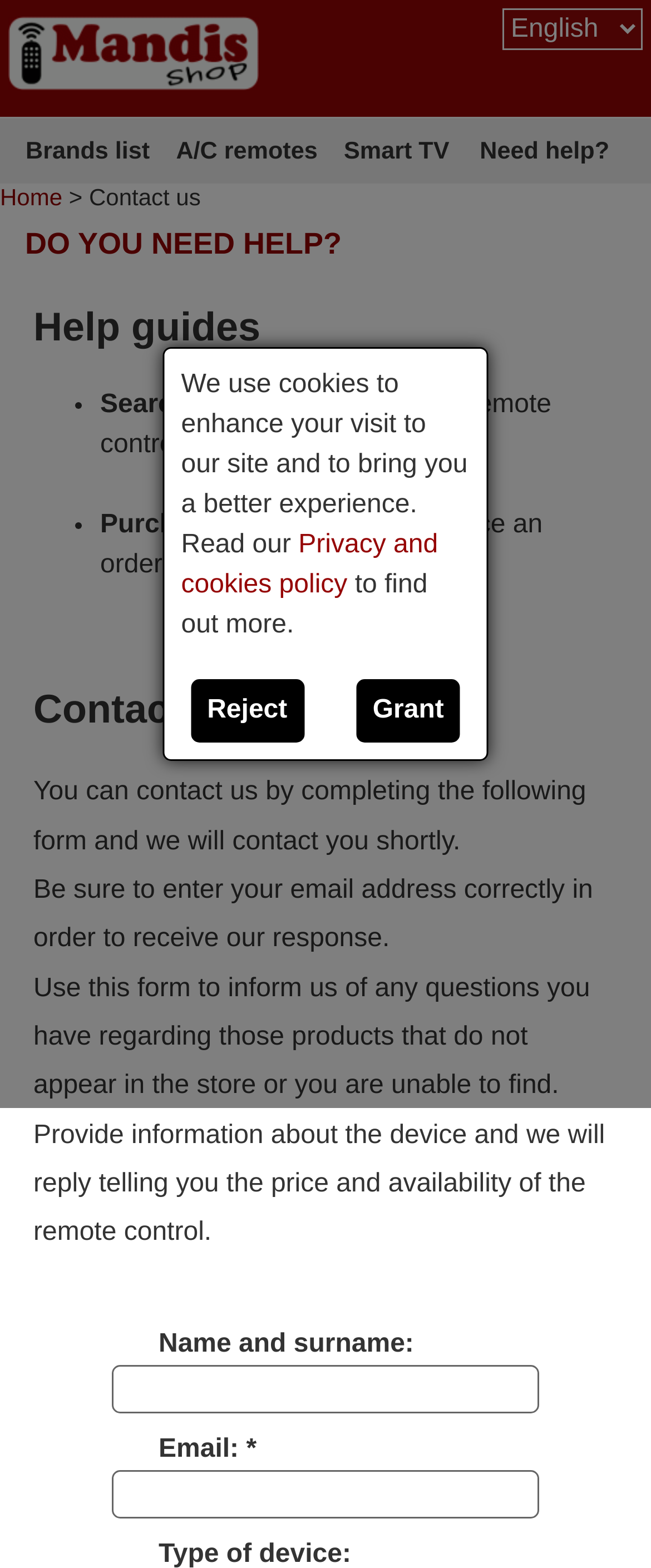Determine the bounding box coordinates in the format (top-left x, top-left y, bottom-right x, bottom-right y). Ensure all values are floating point numbers between 0 and 1. Identify the bounding box of the UI element described by: Smart TV

[0.514, 0.082, 0.704, 0.11]